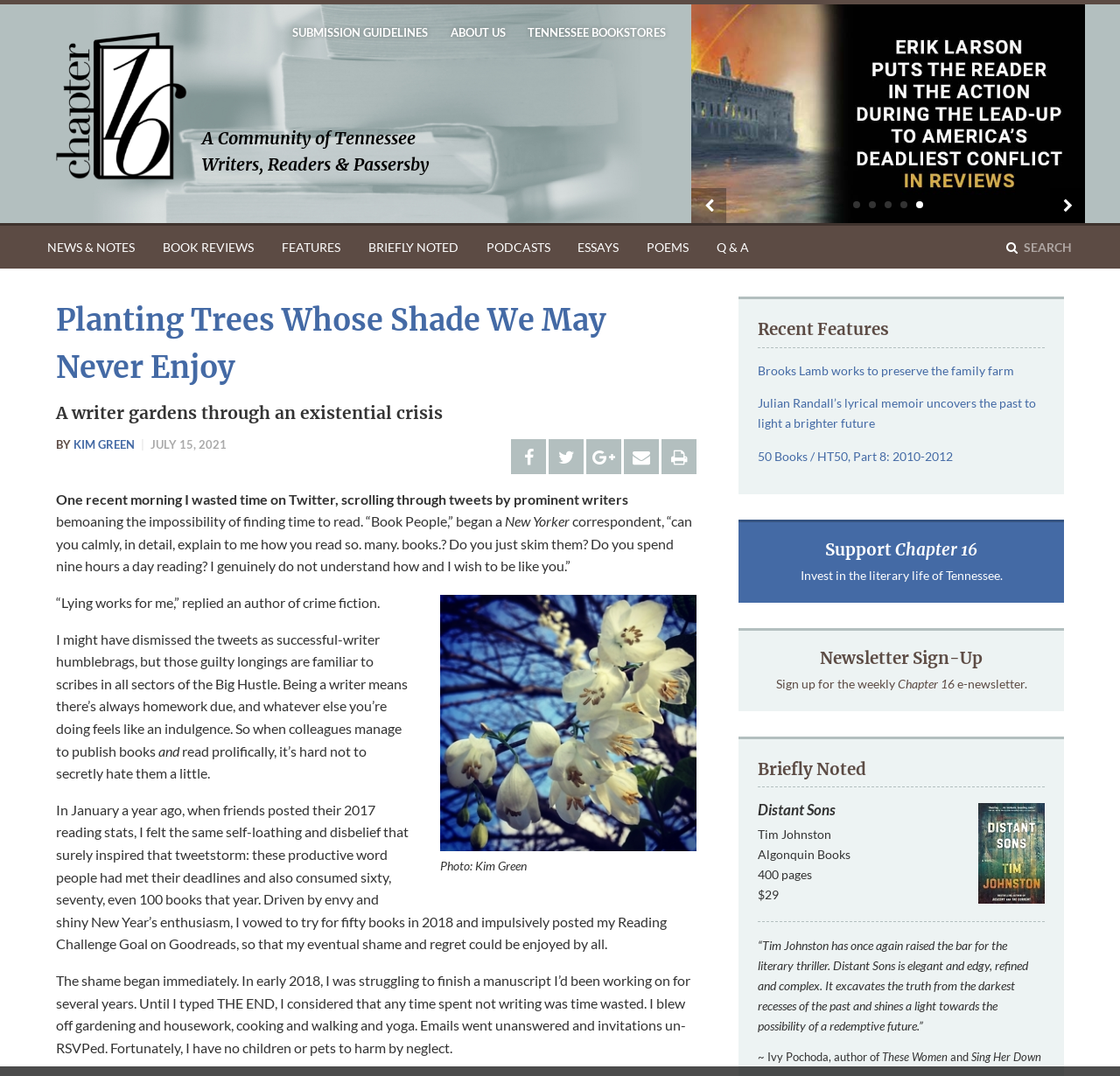Please give a short response to the question using one word or a phrase:
How many links are there in the 'Recent Features' section?

3